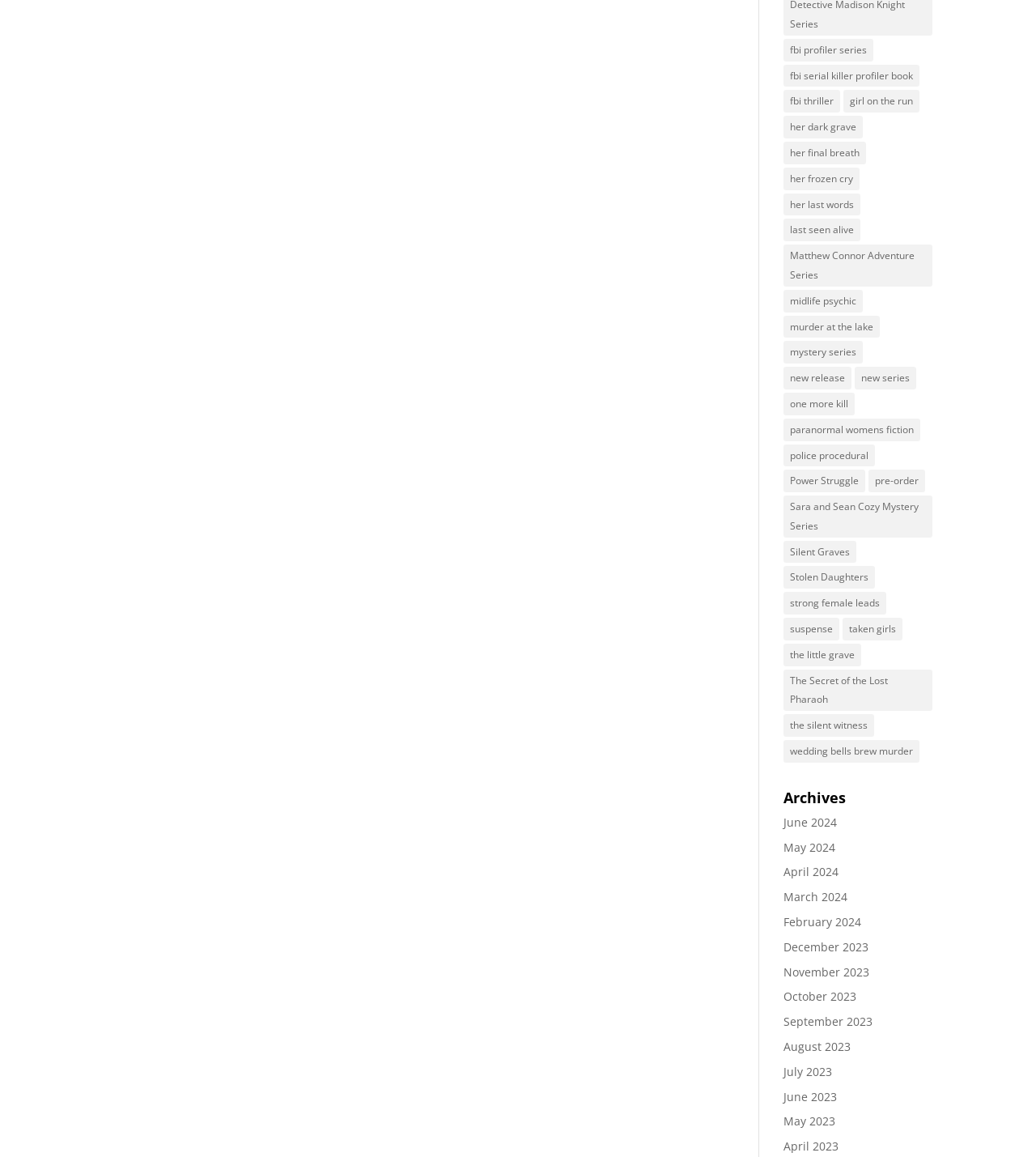Find the bounding box coordinates of the clickable area that will achieve the following instruction: "Go to archives".

[0.756, 0.683, 0.9, 0.702]